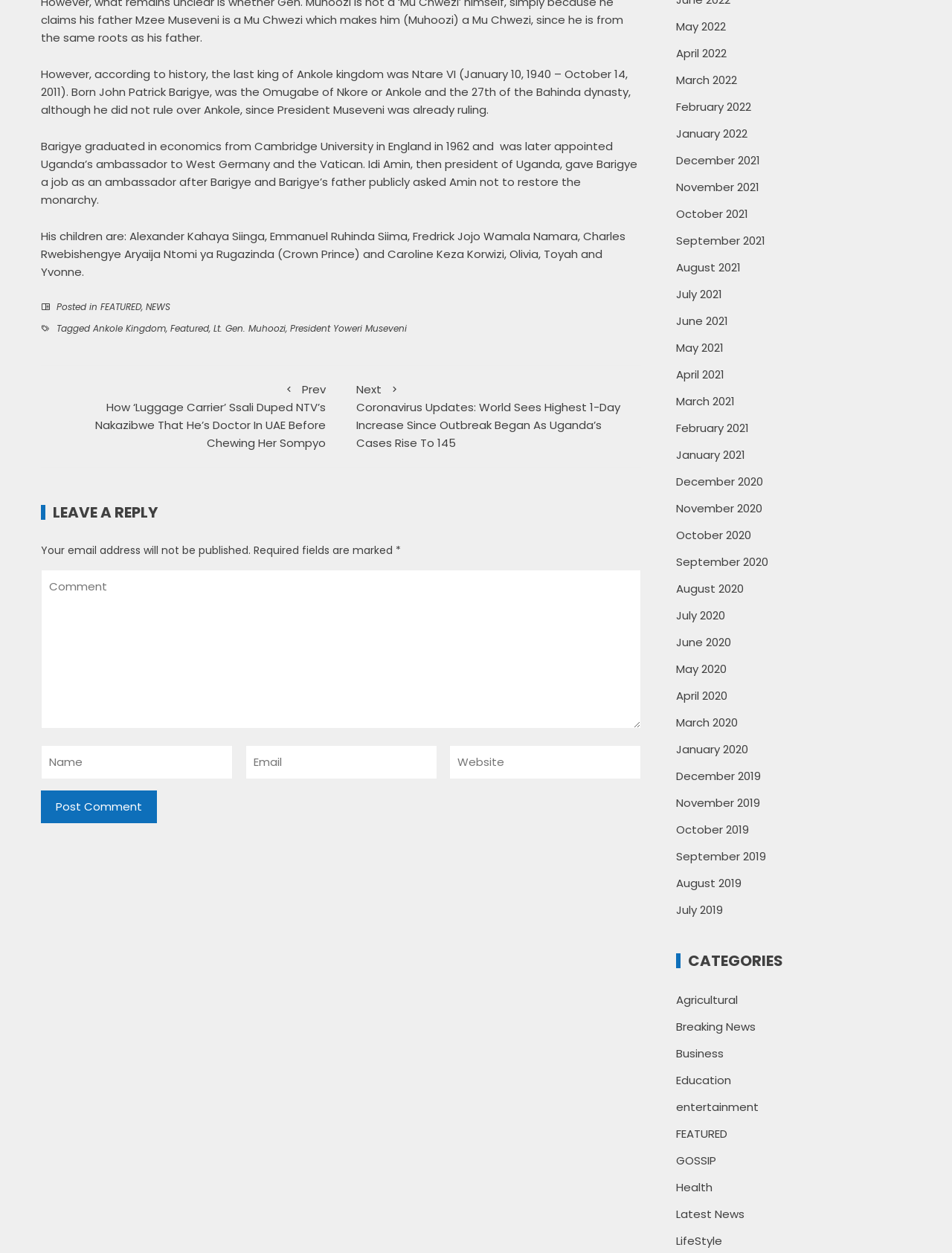Please provide a comprehensive answer to the question based on the screenshot: What is the name of the president mentioned in the article?

The text mentions 'President Museveni was already ruling' which indicates that the president mentioned in the article is President Yoweri Museveni.